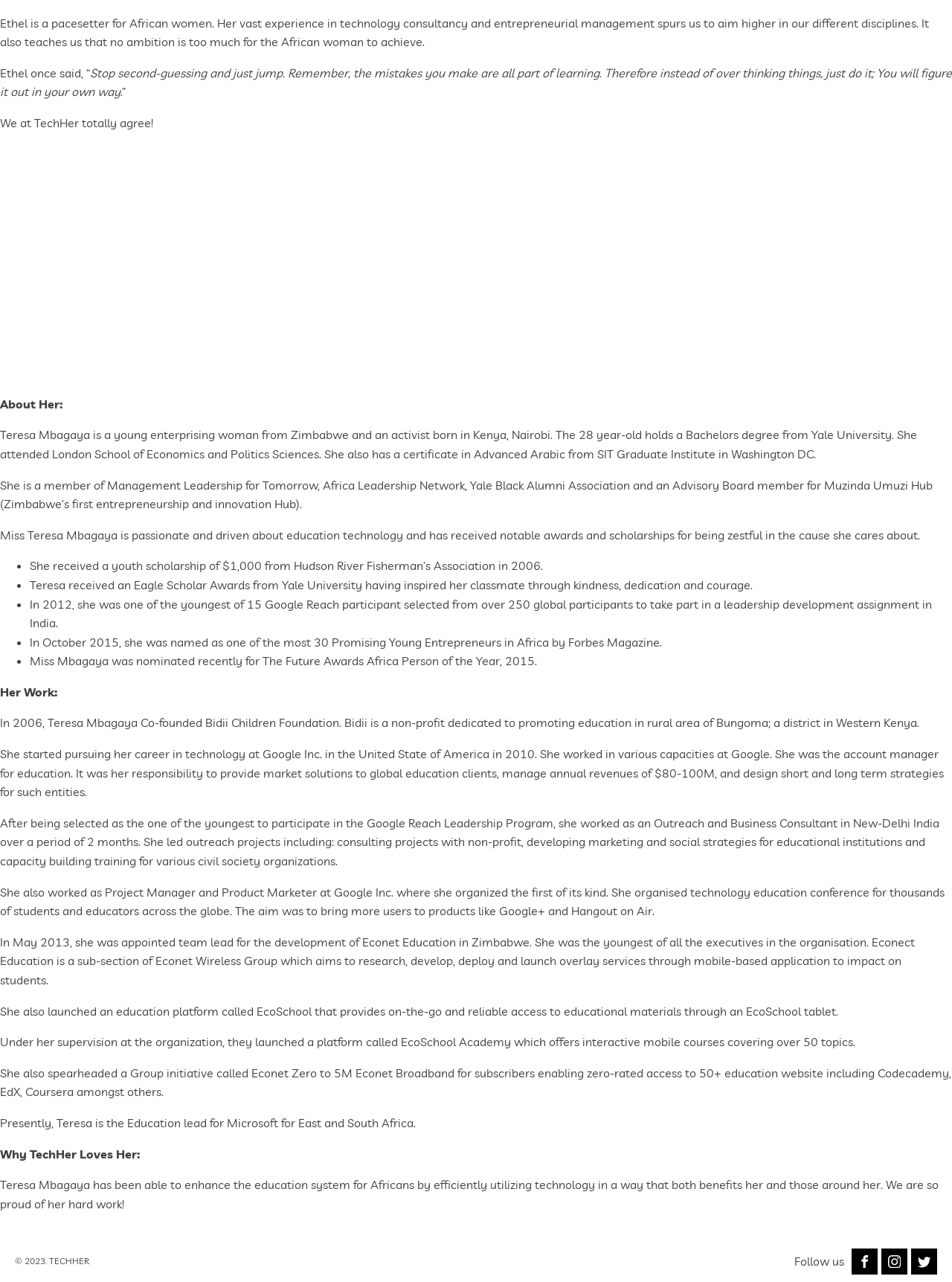Using the webpage screenshot, locate the HTML element that fits the following description and provide its bounding box: "Curis Law, PLLC".

None